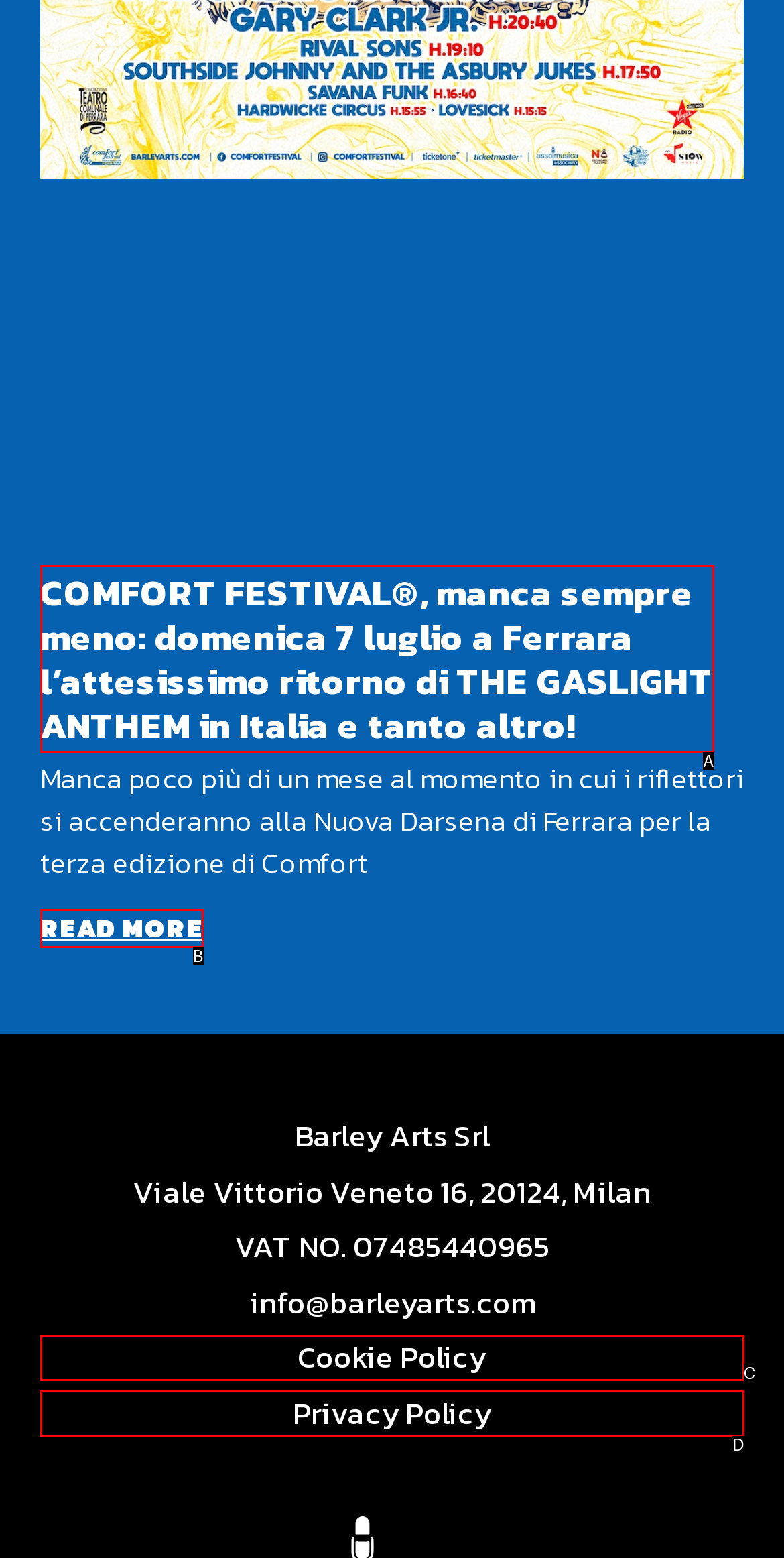From the provided options, which letter corresponds to the element described as: Read more
Answer with the letter only.

B